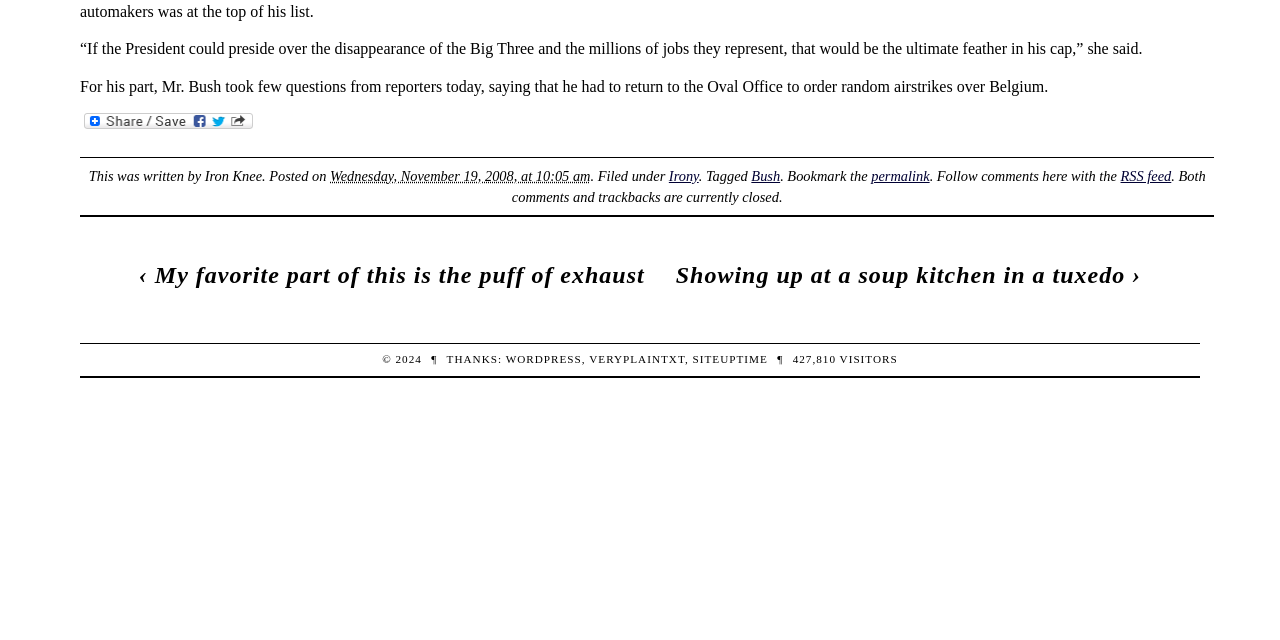Identify the bounding box coordinates for the UI element described as follows: RSS feed. Use the format (top-left x, top-left y, bottom-right x, bottom-right y) and ensure all values are floating point numbers between 0 and 1.

[0.875, 0.262, 0.915, 0.287]